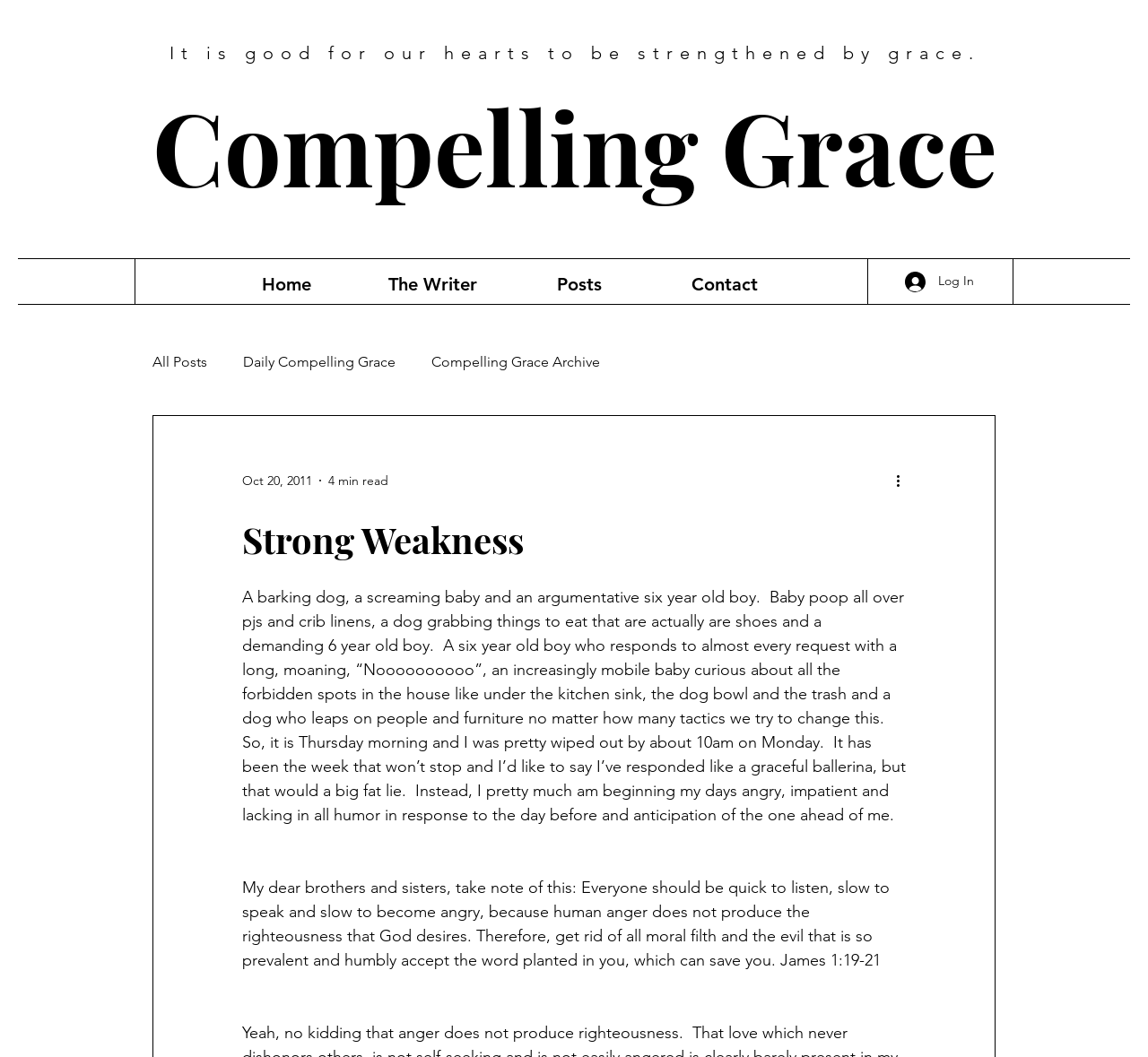Determine the bounding box coordinates for the area that needs to be clicked to fulfill this task: "Visit the Home page". The coordinates must be given as four float numbers between 0 and 1, i.e., [left, top, right, bottom].

[0.186, 0.248, 0.313, 0.29]